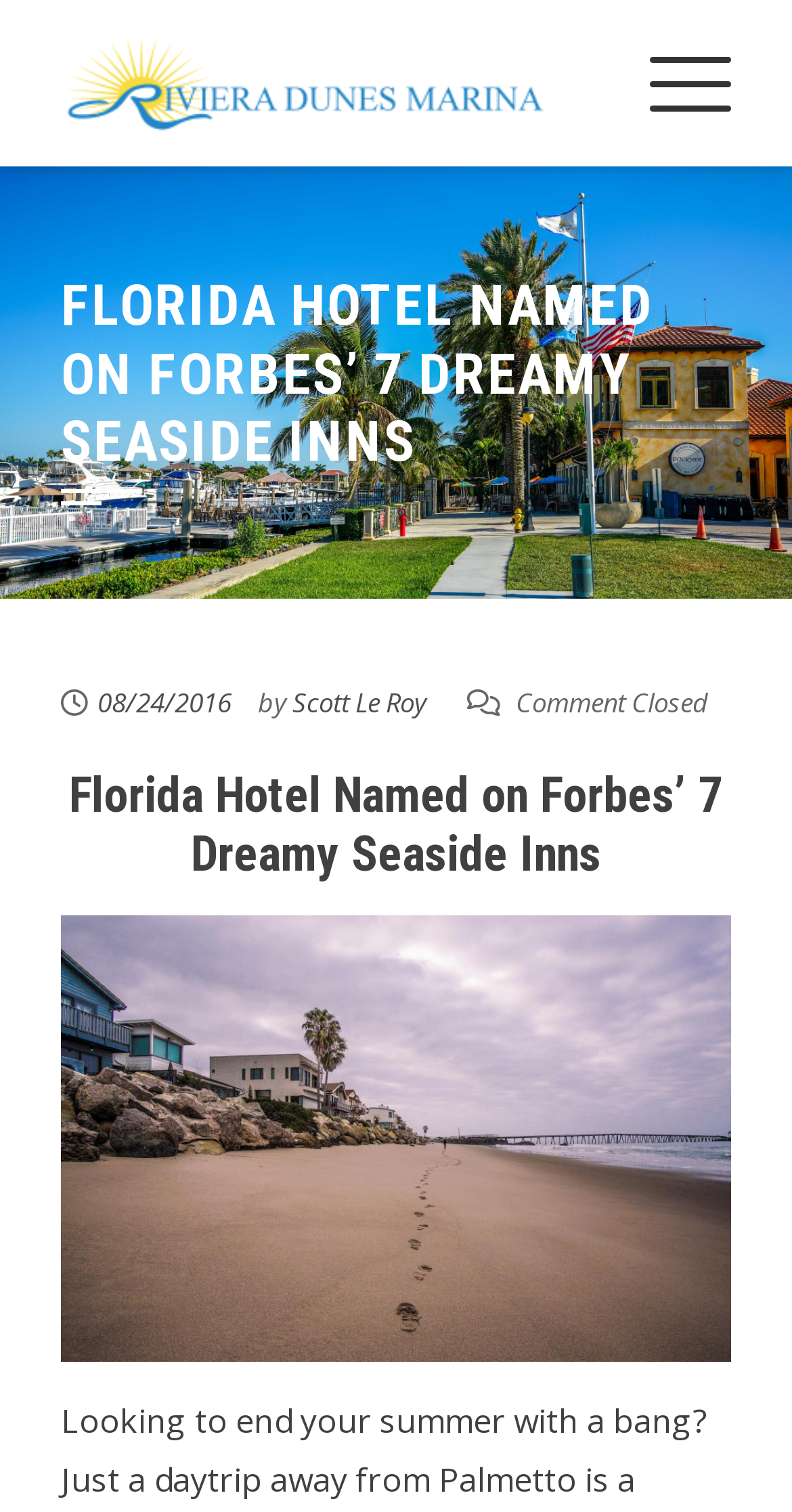Please respond in a single word or phrase: 
What is the topic of the image at the bottom?

Florida seaside inn